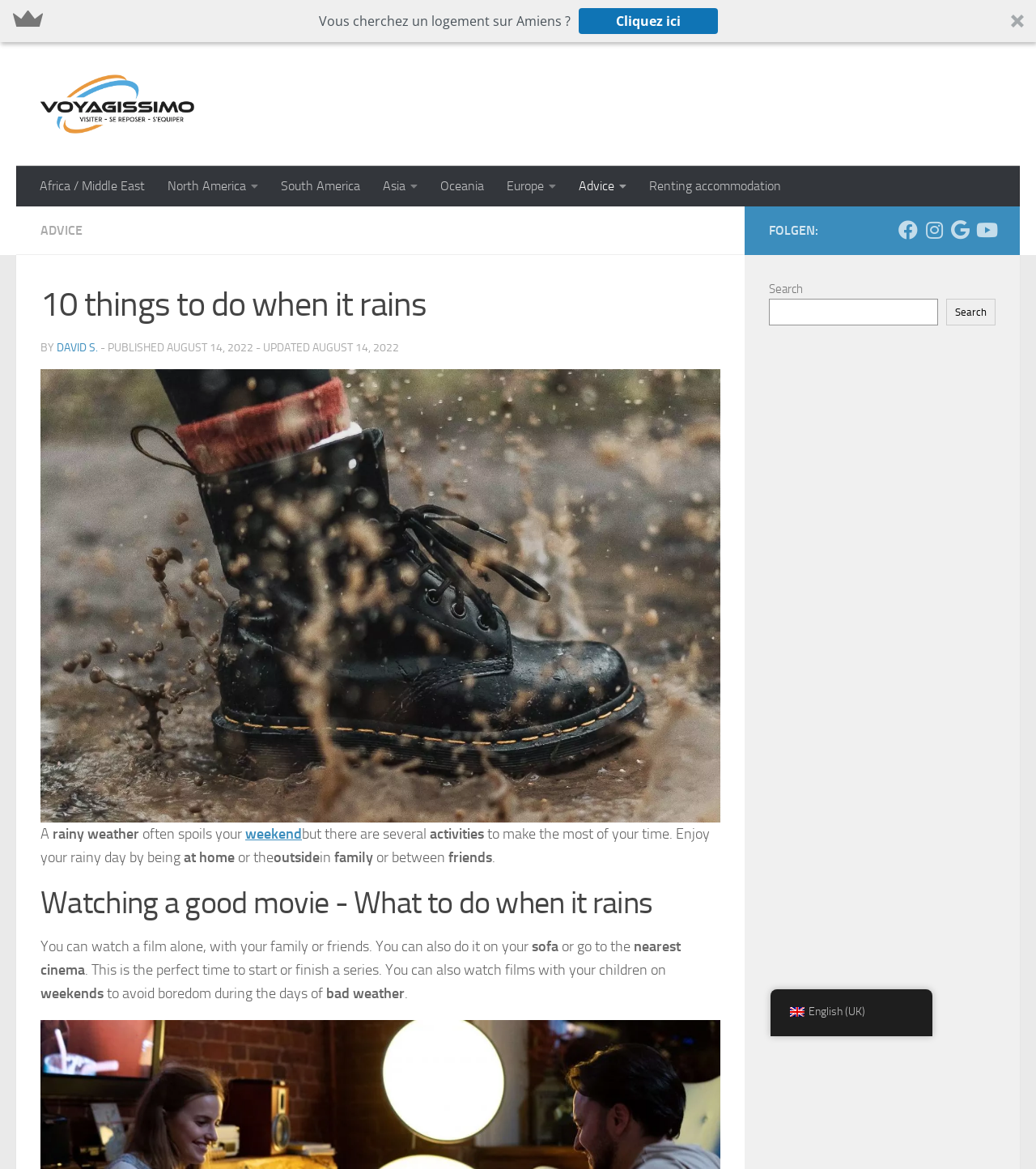Identify the main title of the webpage and generate its text content.

10 things to do when it rains